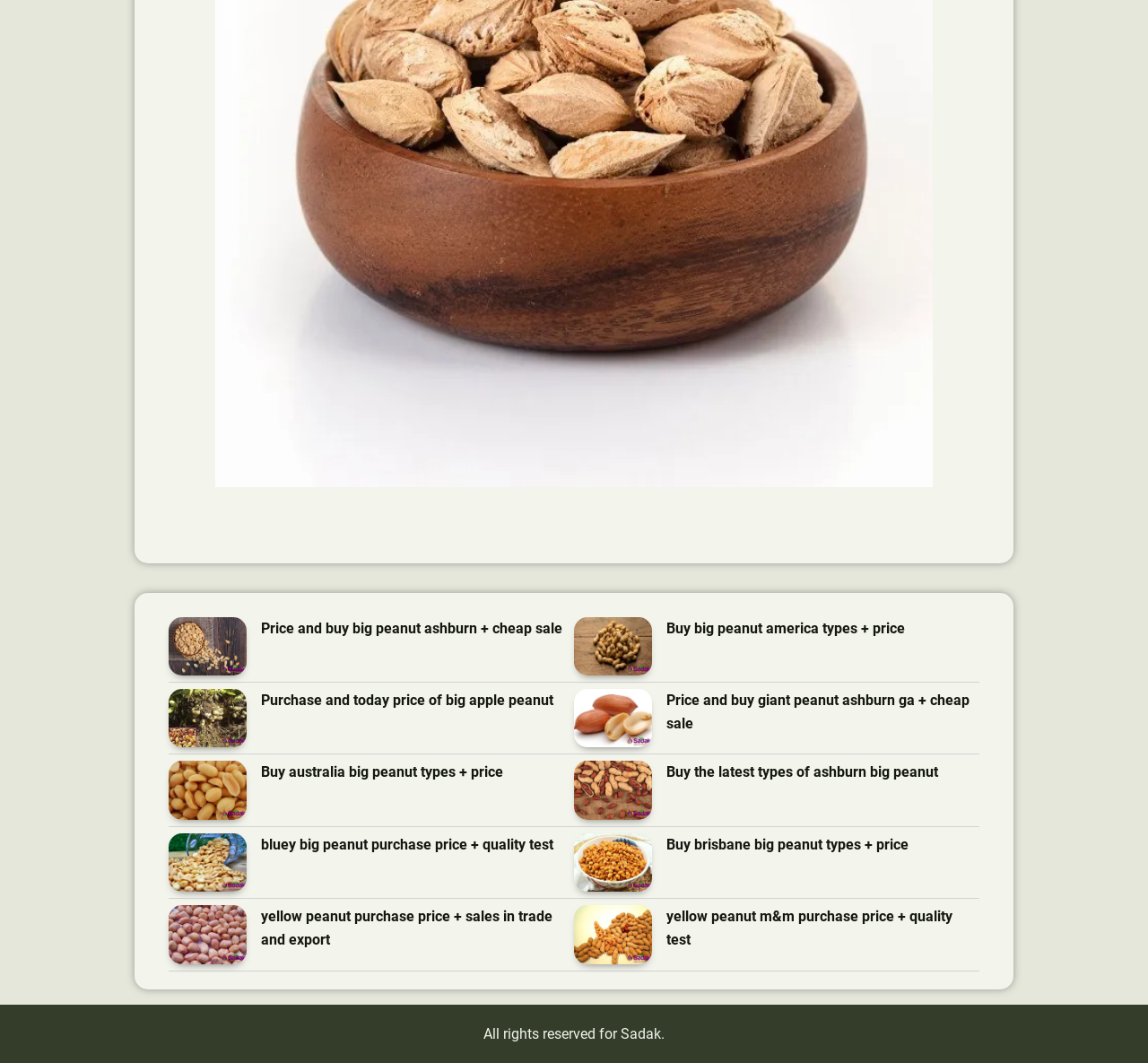Please locate the bounding box coordinates of the region I need to click to follow this instruction: "Go to top of the page".

None